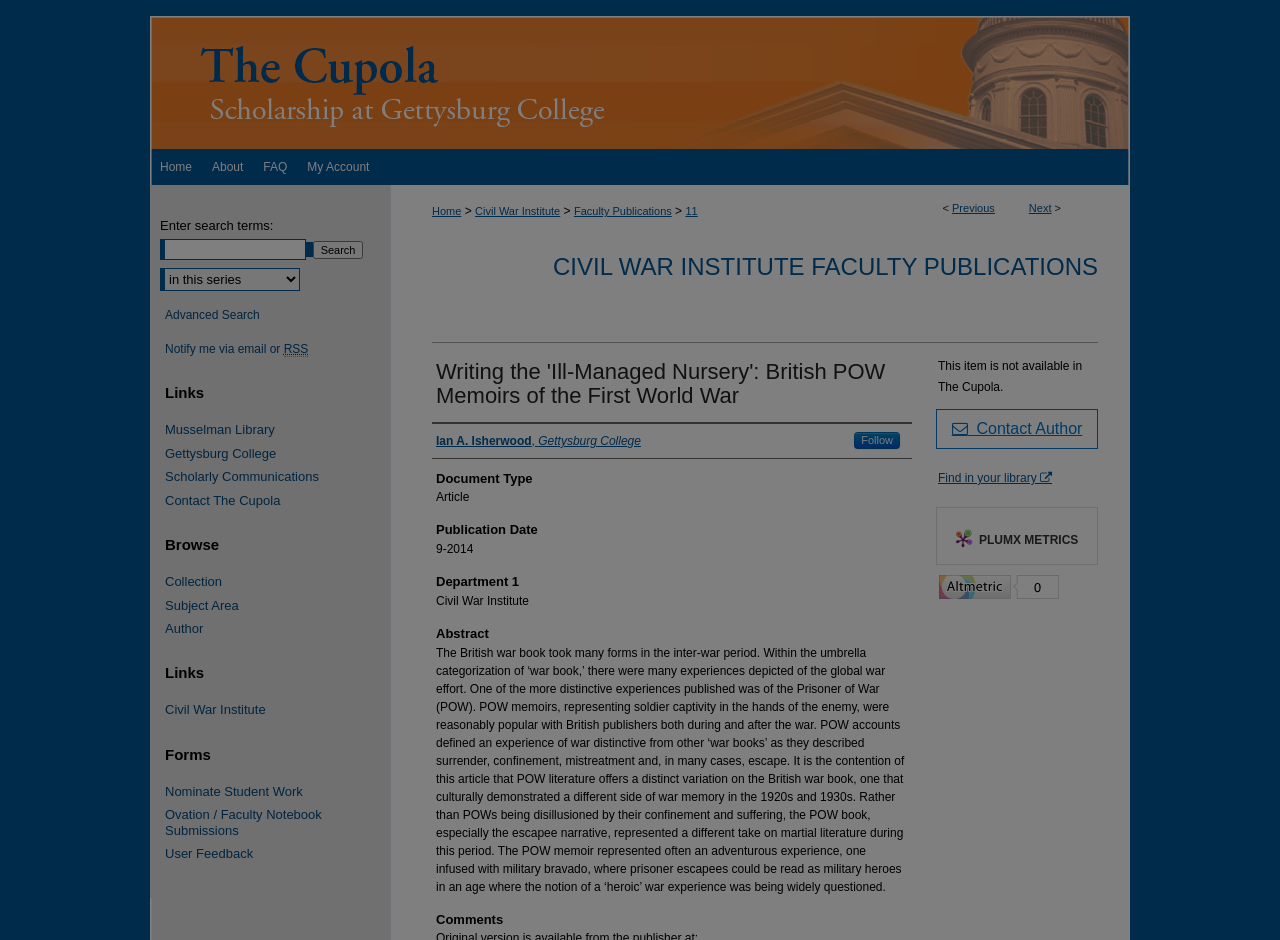Is there a search function on the page?
Based on the image, answer the question in a detailed manner.

I found the search function by looking at the complementary element, which contains a label text 'Enter search terms:', a textbox, and a button 'Search'.